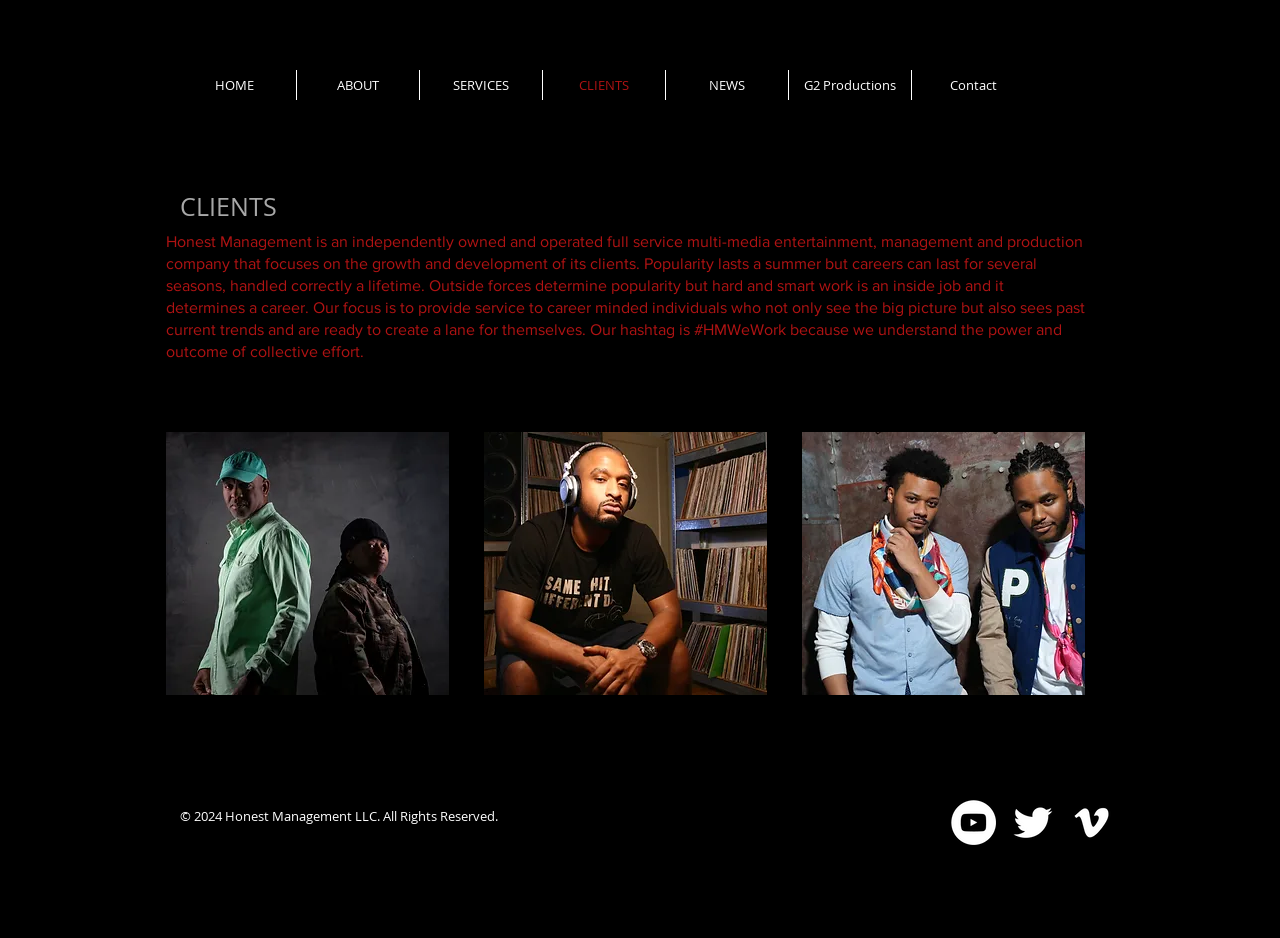What type of company is Honest Management?
Respond to the question with a well-detailed and thorough answer.

Based on the webpage content, Honest Management is described as an independently owned and operated full service multi-media entertainment, management and production company, which suggests that it is an entertainment management company.